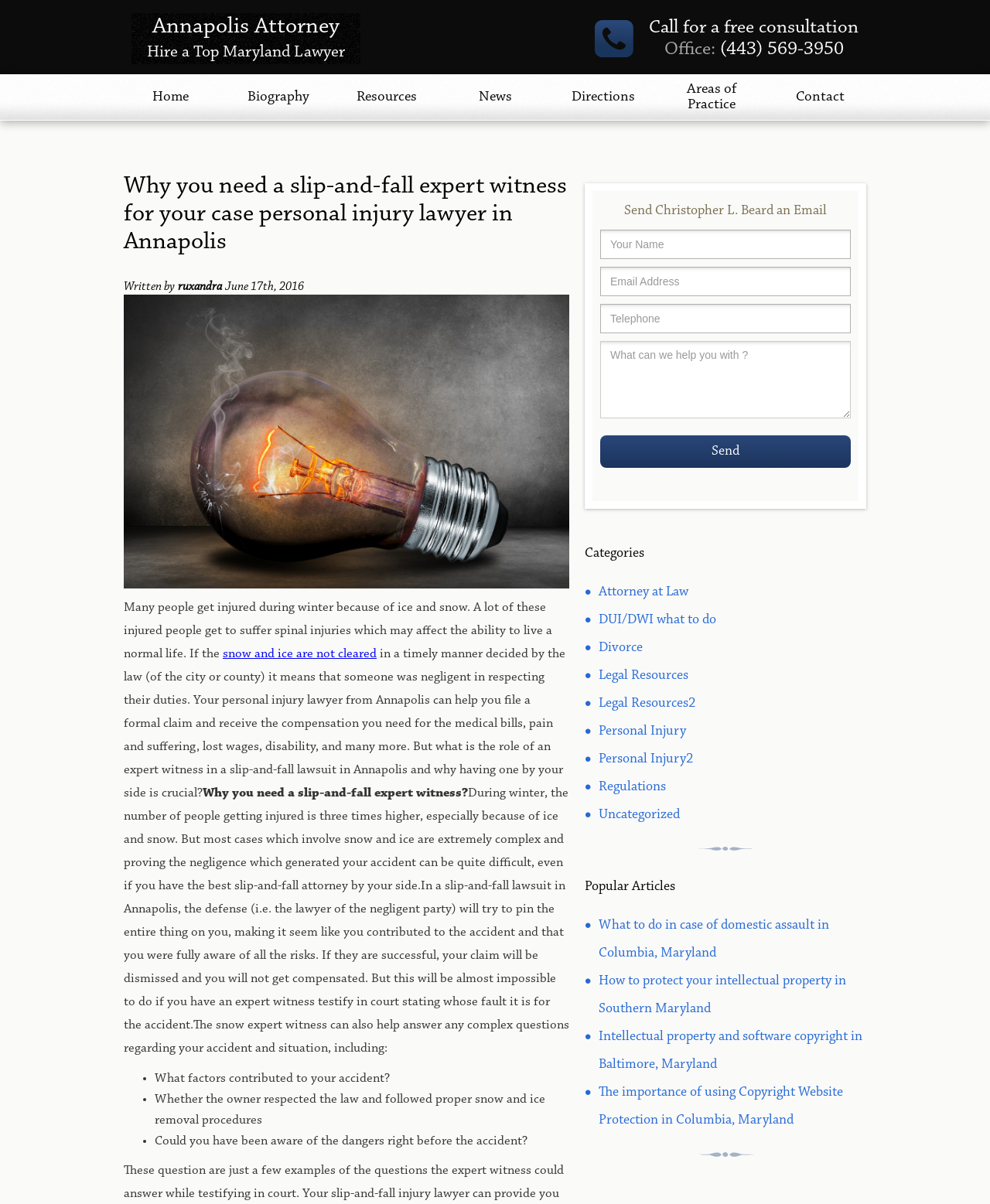Using floating point numbers between 0 and 1, provide the bounding box coordinates in the format (top-left x, top-left y, bottom-right x, bottom-right y). Locate the UI element described here: •DUI/DWI what to do

[0.591, 0.504, 0.875, 0.527]